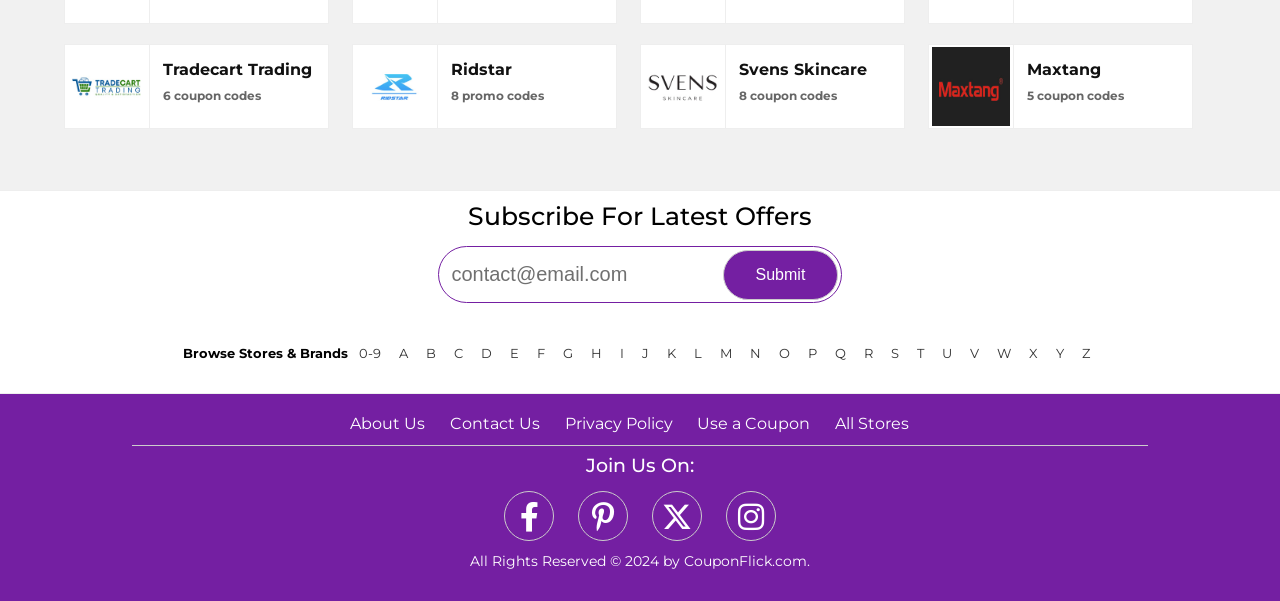Please identify the bounding box coordinates of the element that needs to be clicked to execute the following command: "Browse stores and brands". Provide the bounding box using four float numbers between 0 and 1, formatted as [left, top, right, bottom].

[0.143, 0.575, 0.272, 0.601]